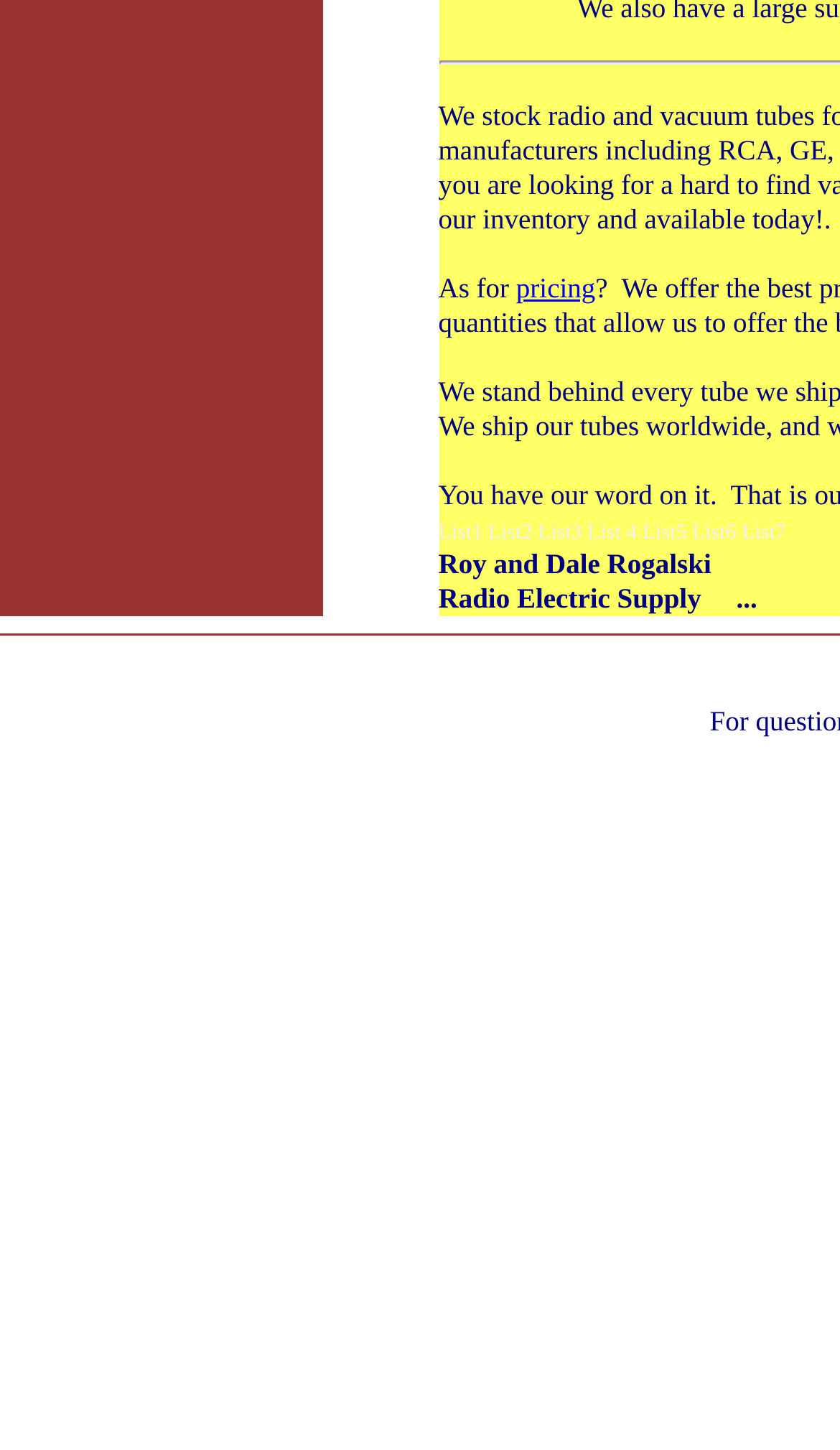Respond to the question below with a single word or phrase:
What is the vertical position of 'List1' relative to 'As for'?

below